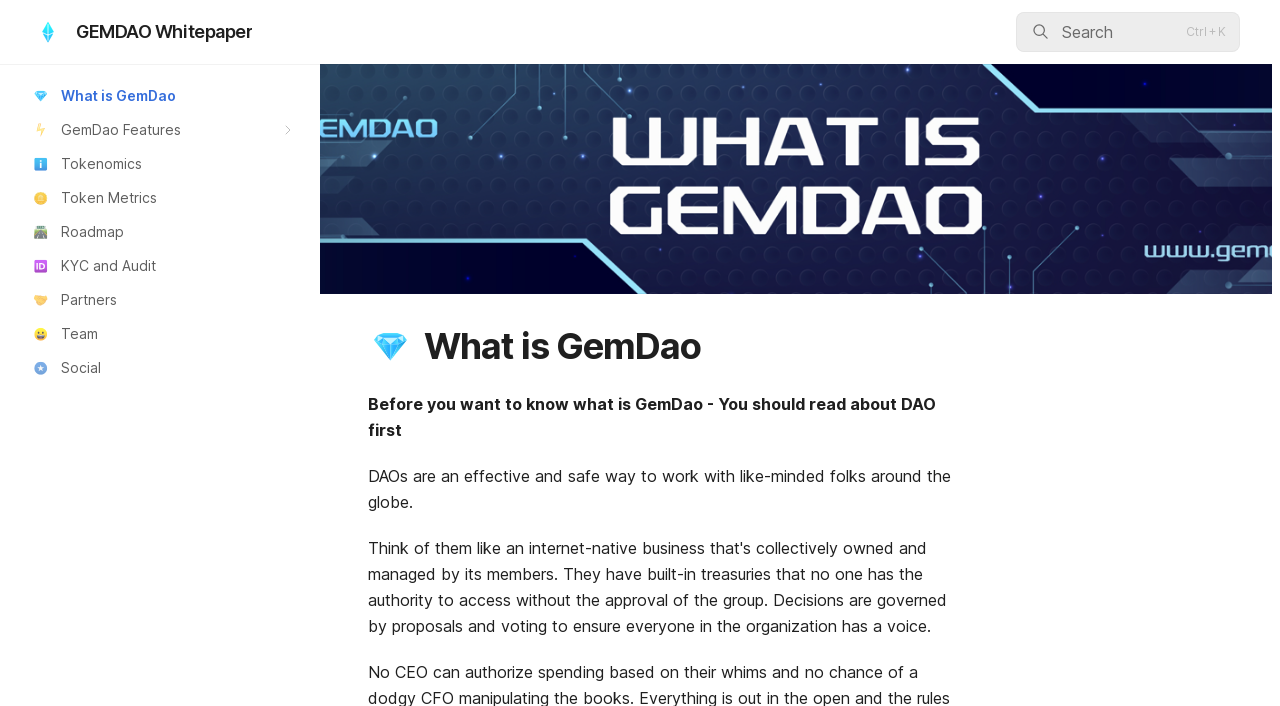Please determine the bounding box coordinates of the element's region to click for the following instruction: "Read about Tokenomics".

[0.009, 0.21, 0.238, 0.255]